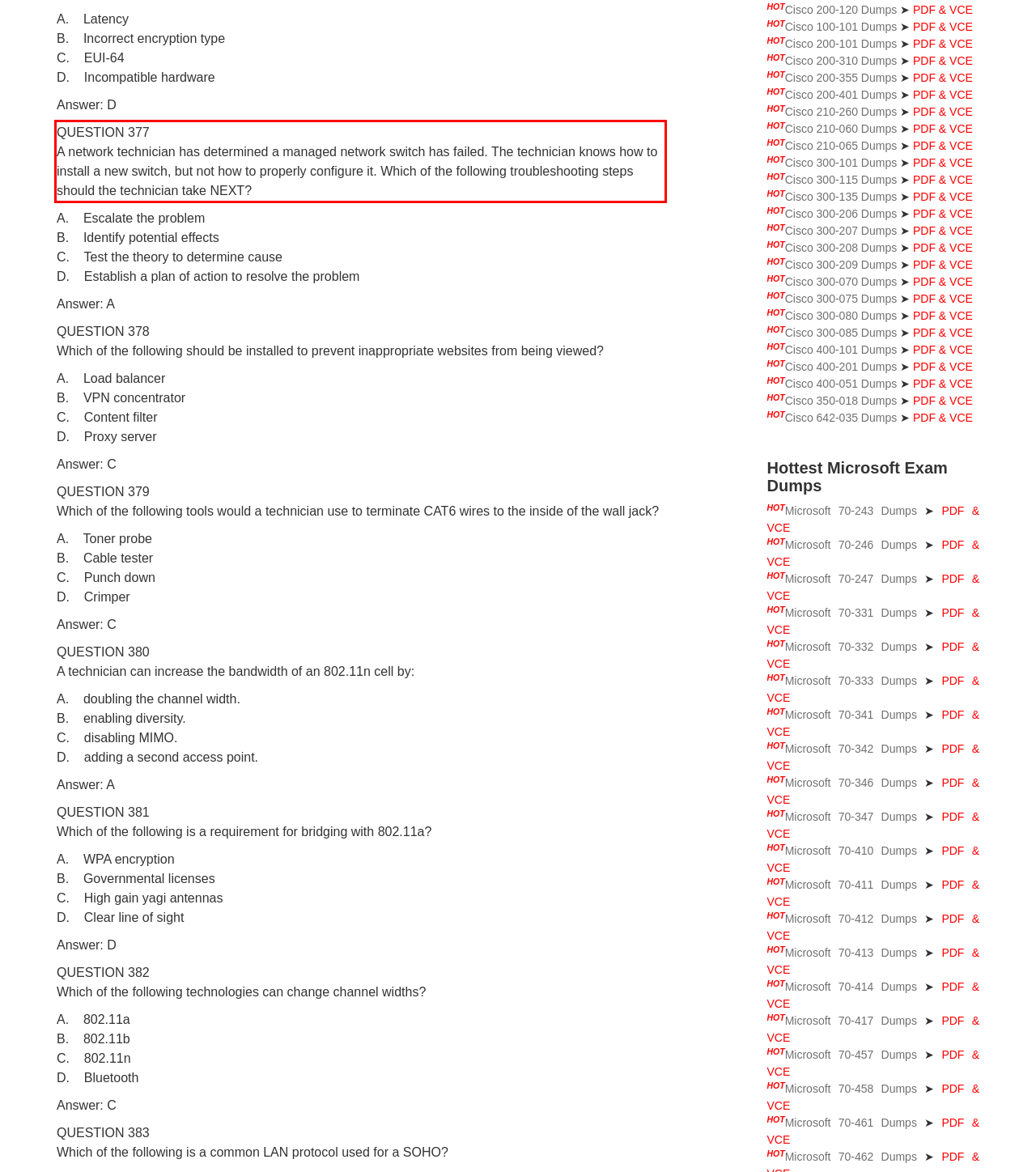Perform OCR on the text inside the red-bordered box in the provided screenshot and output the content.

QUESTION 377 A network technician has determined a managed network switch has failed. The technician knows how to install a new switch, but not how to properly configure it. Which of the following troubleshooting steps should the technician take NEXT?